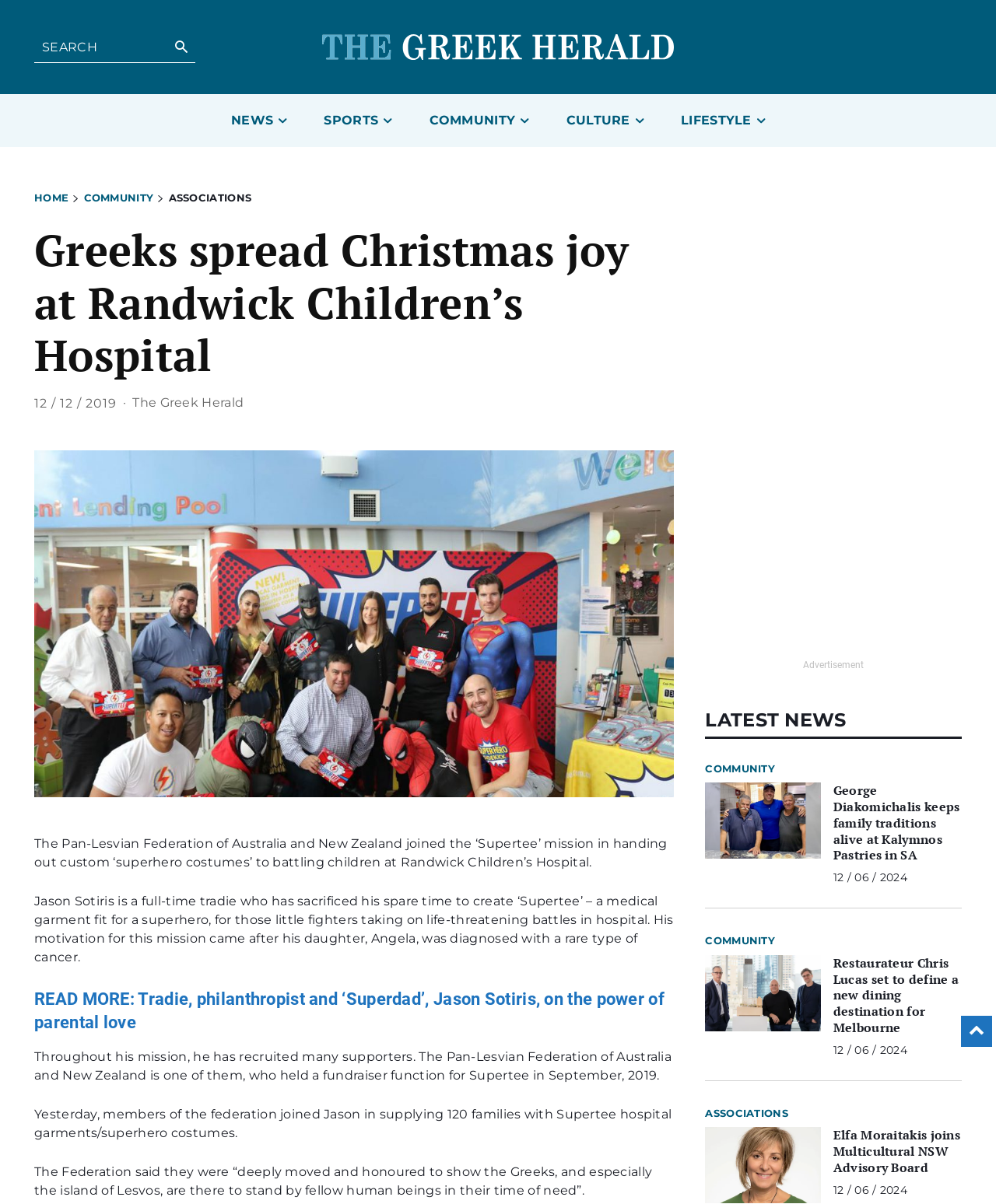Find the bounding box coordinates for the element that must be clicked to complete the instruction: "Go to NEWS page". The coordinates should be four float numbers between 0 and 1, indicated as [left, top, right, bottom].

[0.213, 0.078, 0.307, 0.122]